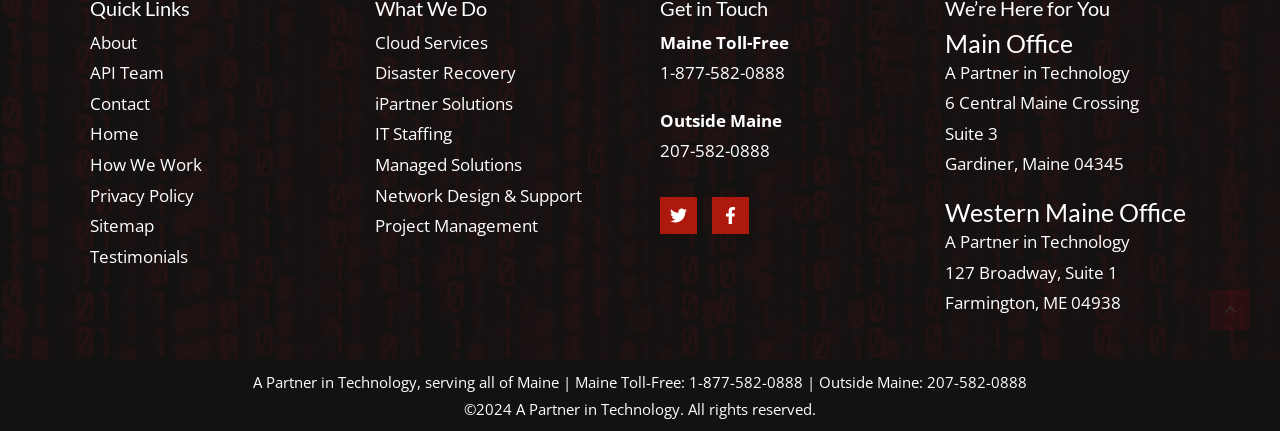What services does the company offer?
Please ensure your answer to the question is detailed and covers all necessary aspects.

I found the services offered by the company by looking at the middle section of the webpage, where there are several links listed. These links include 'Cloud Services', 'Disaster Recovery', 'iPartner Solutions', and more, which suggest that the company offers a range of technology-related services.